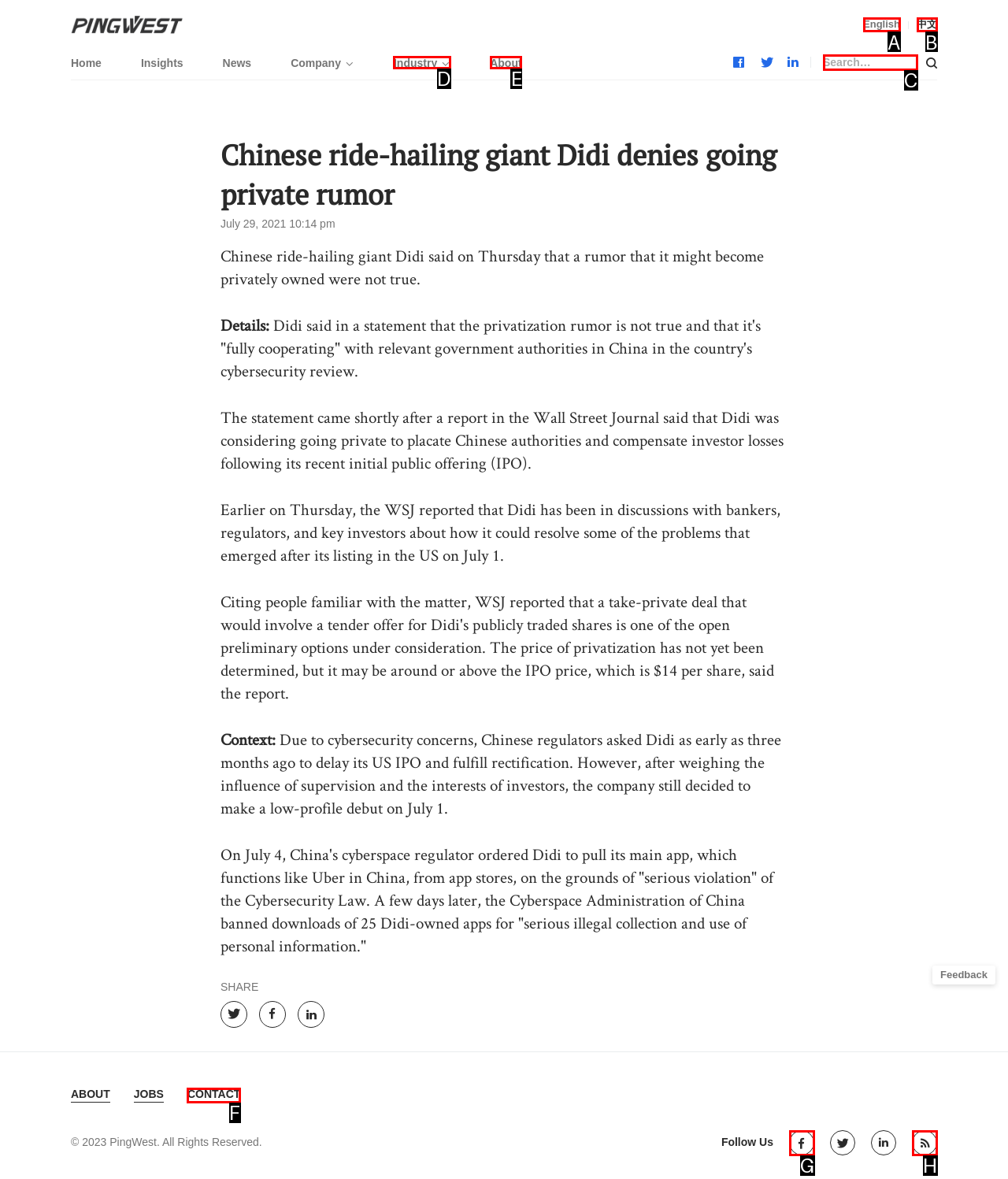Based on the description: About
Select the letter of the corresponding UI element from the choices provided.

E